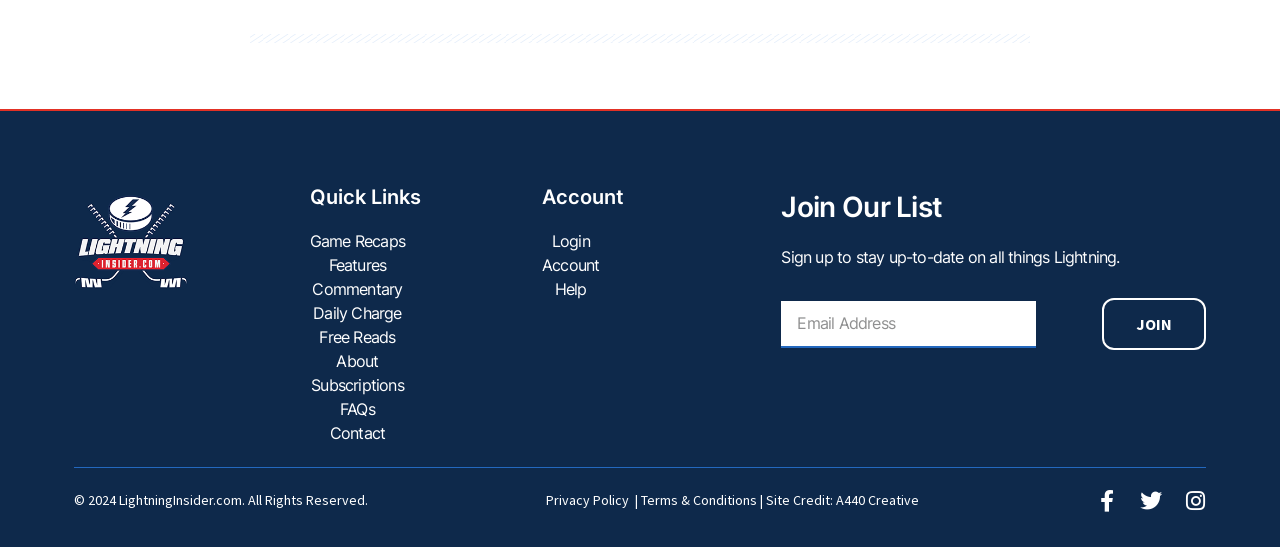How many headings are on the page?
Look at the screenshot and provide an in-depth answer.

I identified three headings on the page, which are 'Quick Links', 'Account', and 'Join Our List', each serving as a title for a section of links or a call-to-action.